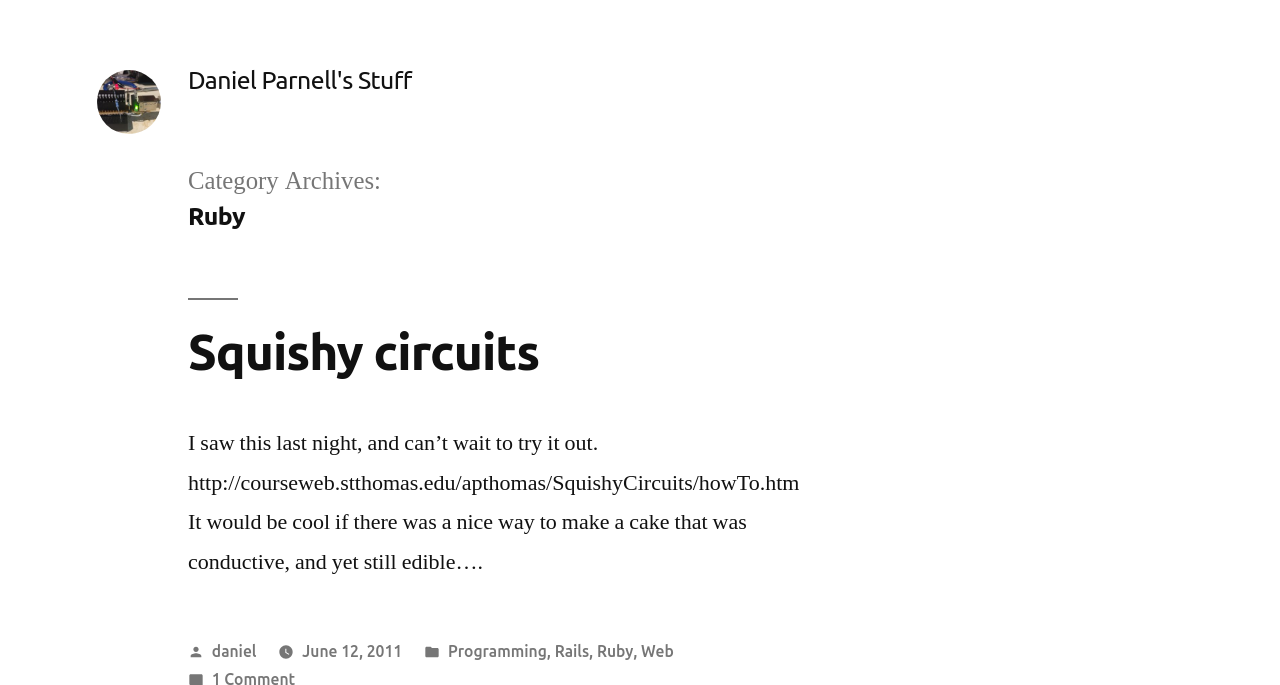Find and indicate the bounding box coordinates of the region you should select to follow the given instruction: "view Category Archives: Ruby".

[0.147, 0.242, 0.853, 0.338]